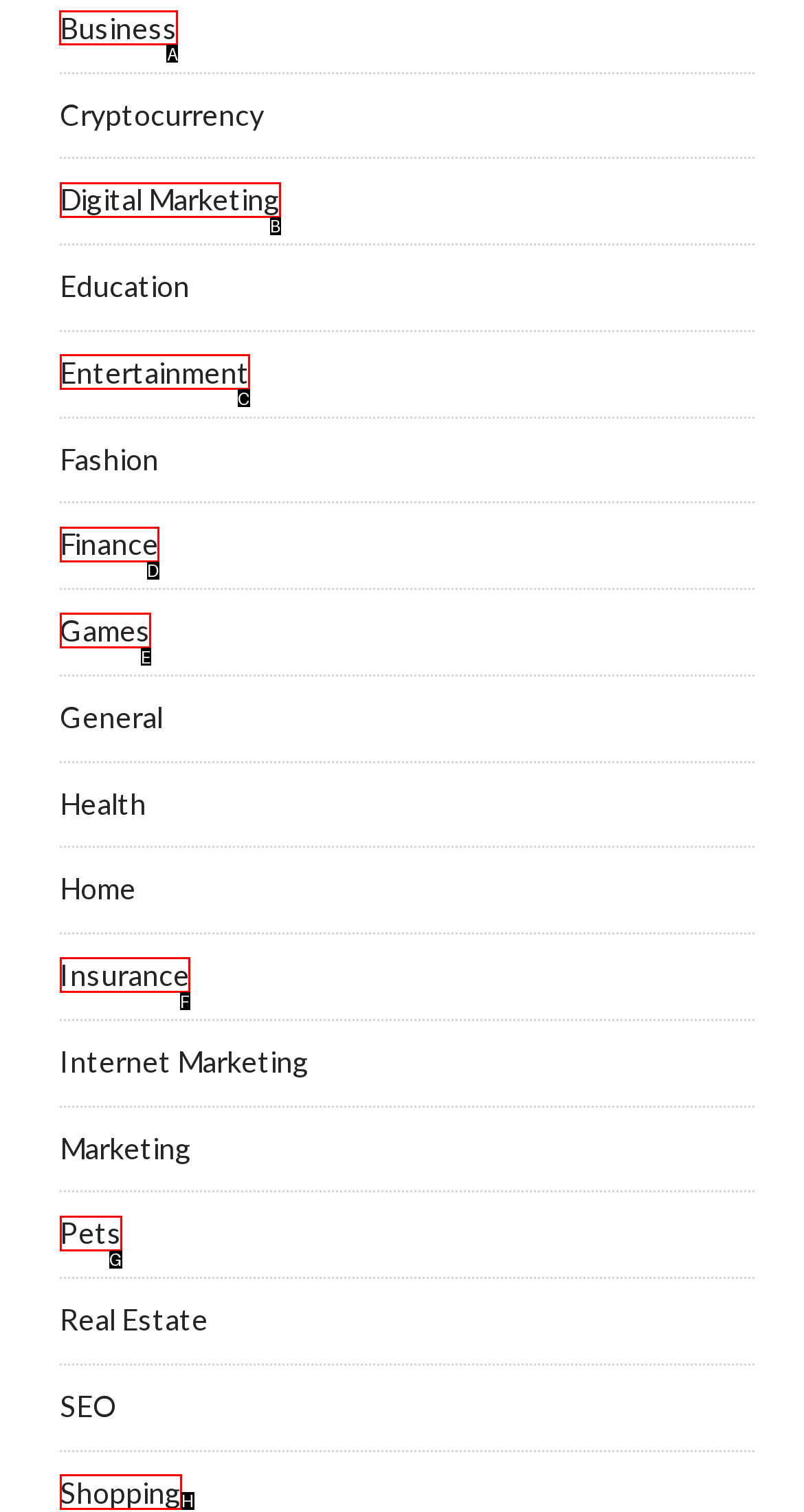Identify the correct lettered option to click in order to perform this task: Click on Business. Respond with the letter.

A